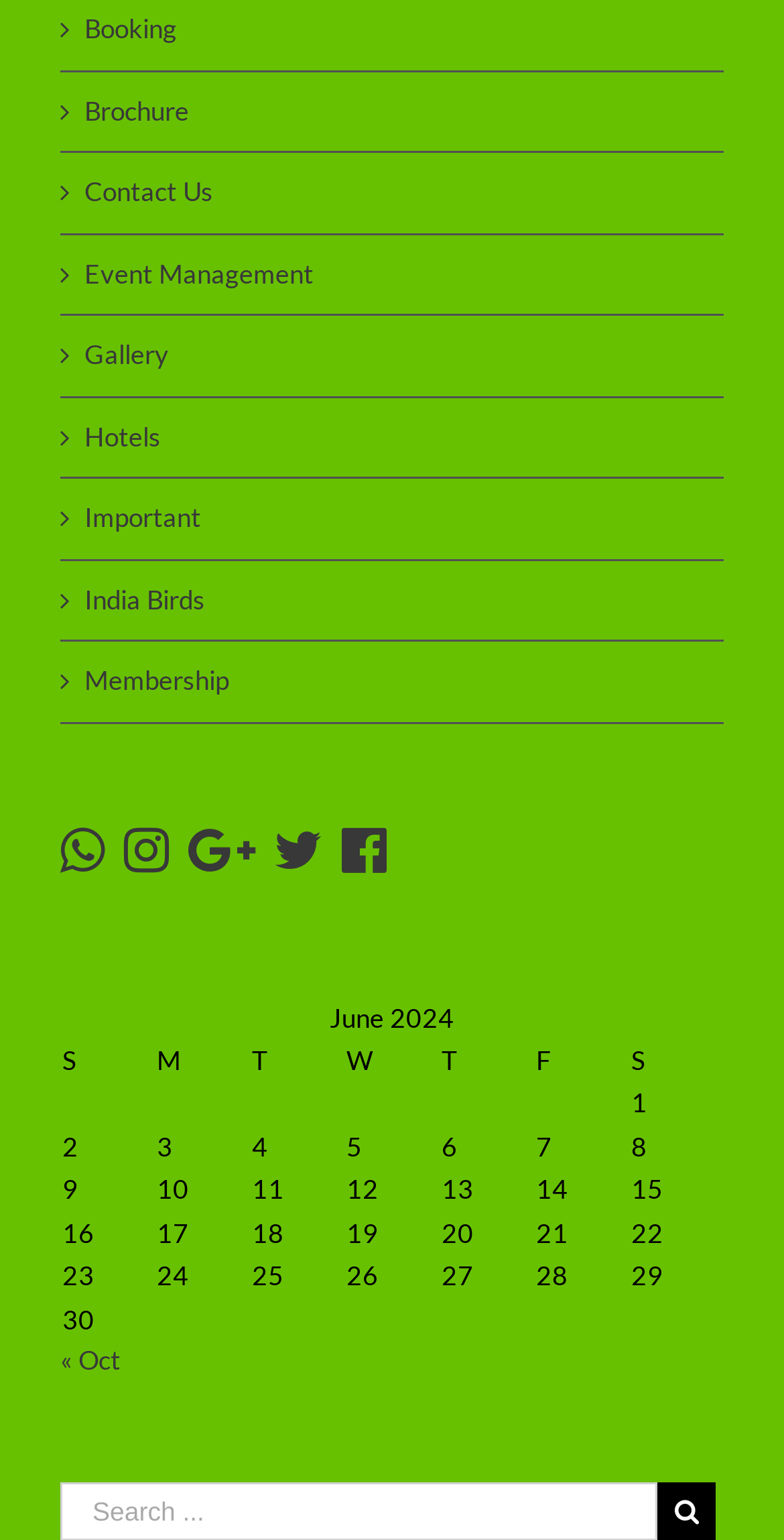Locate the bounding box coordinates of the area to click to fulfill this instruction: "Click on Booking". The bounding box should be presented as four float numbers between 0 and 1, in the order [left, top, right, bottom].

[0.108, 0.007, 0.897, 0.033]